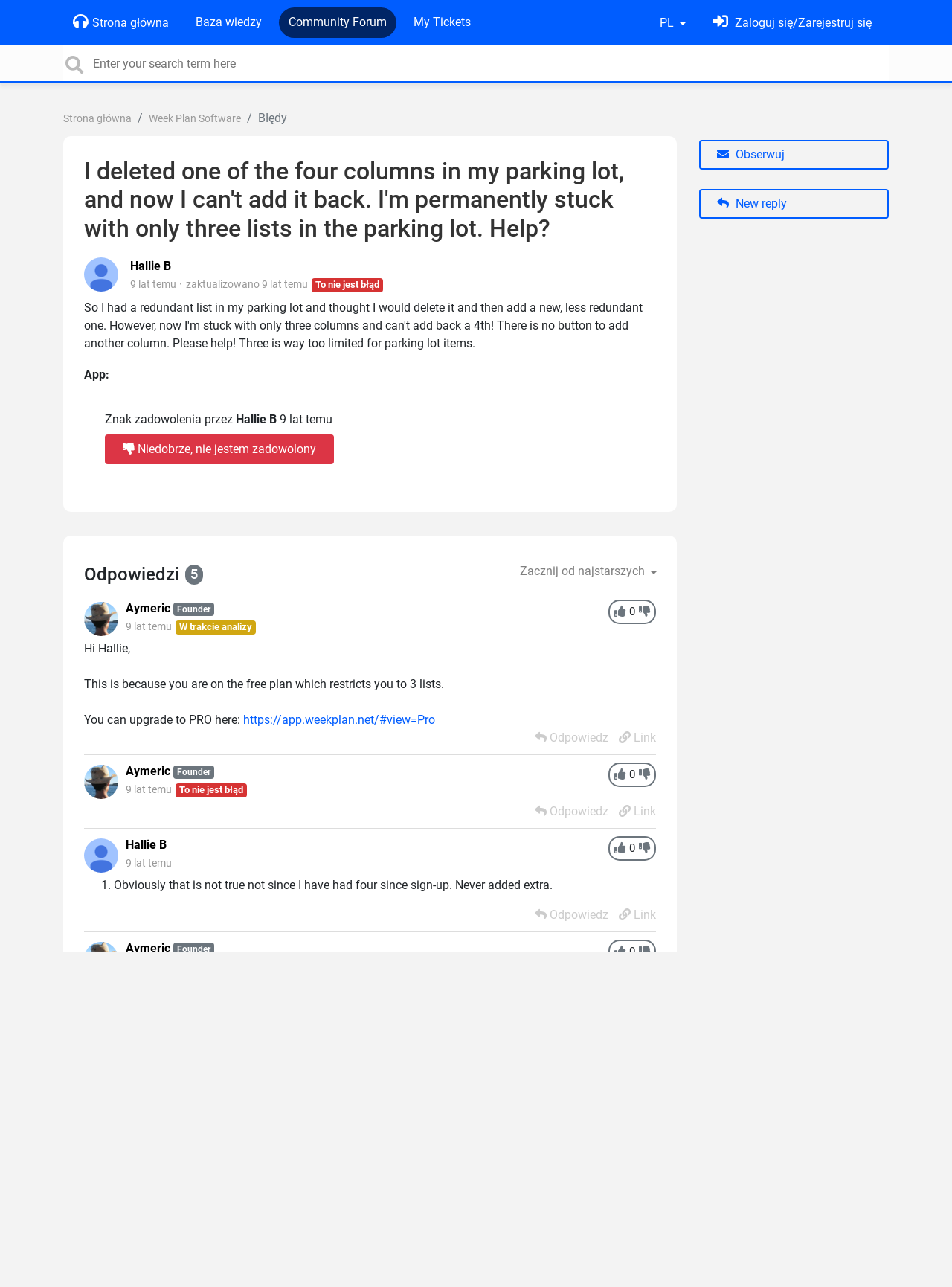Please analyze the image and give a detailed answer to the question:
How many lists can you have on the free plan?

I found the answer by reading the response from Aymeric, the founder, who mentioned that the free plan restricts you to 3 lists.